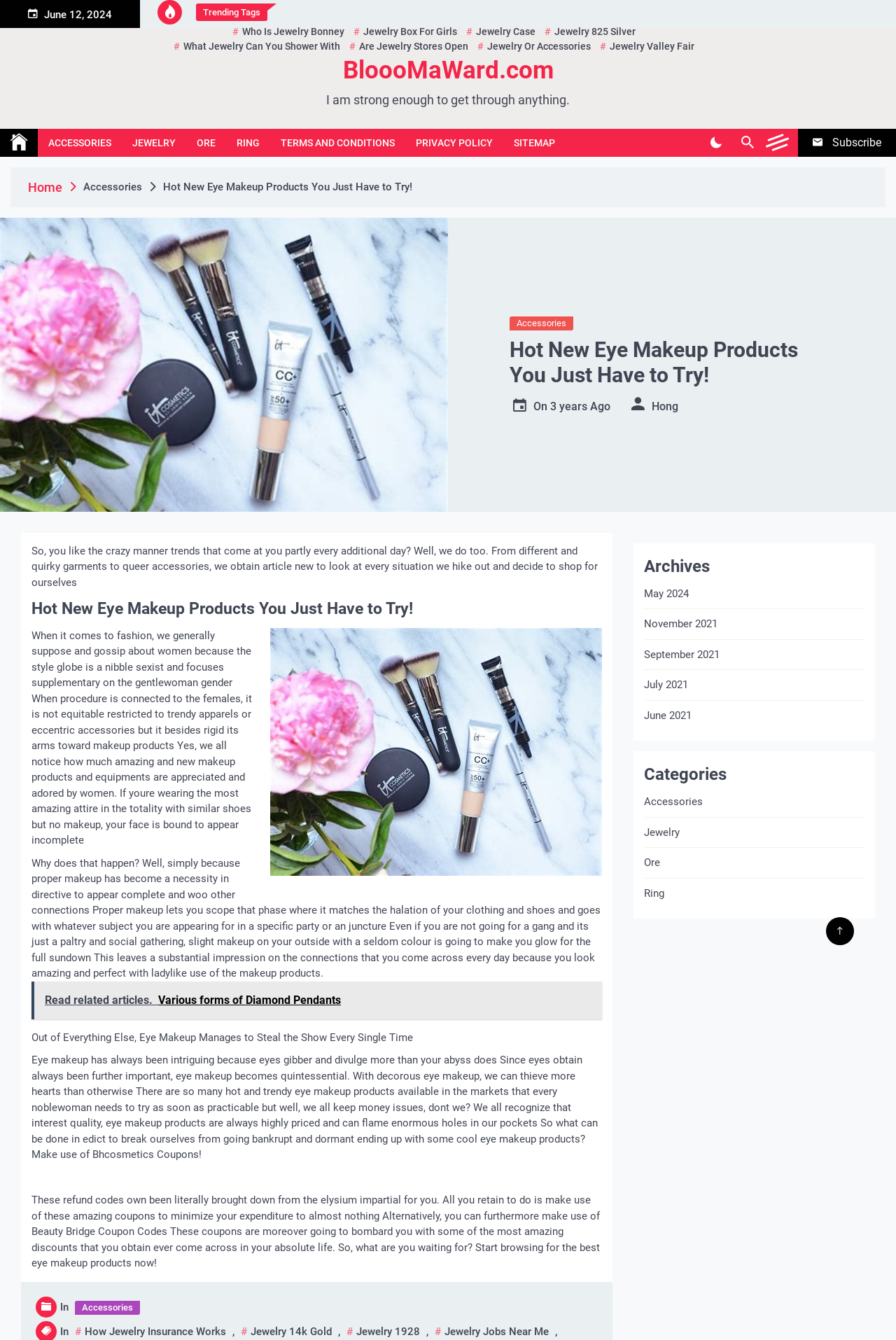Locate the coordinates of the bounding box for the clickable region that fulfills this instruction: "Read related articles about Diamond Pendants".

[0.035, 0.732, 0.672, 0.761]